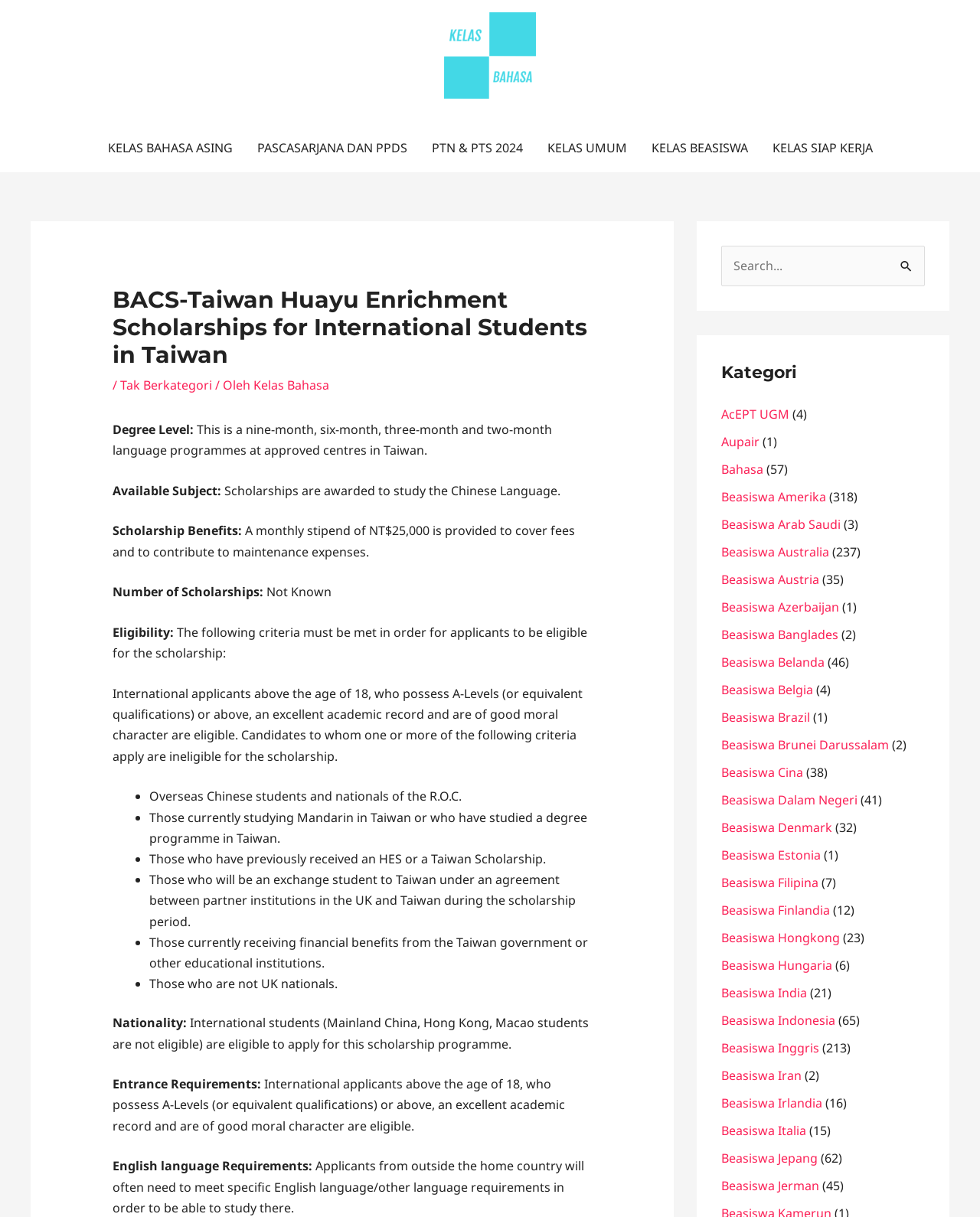Please determine the bounding box coordinates for the element with the description: "AcEPT UGM".

[0.736, 0.333, 0.805, 0.347]